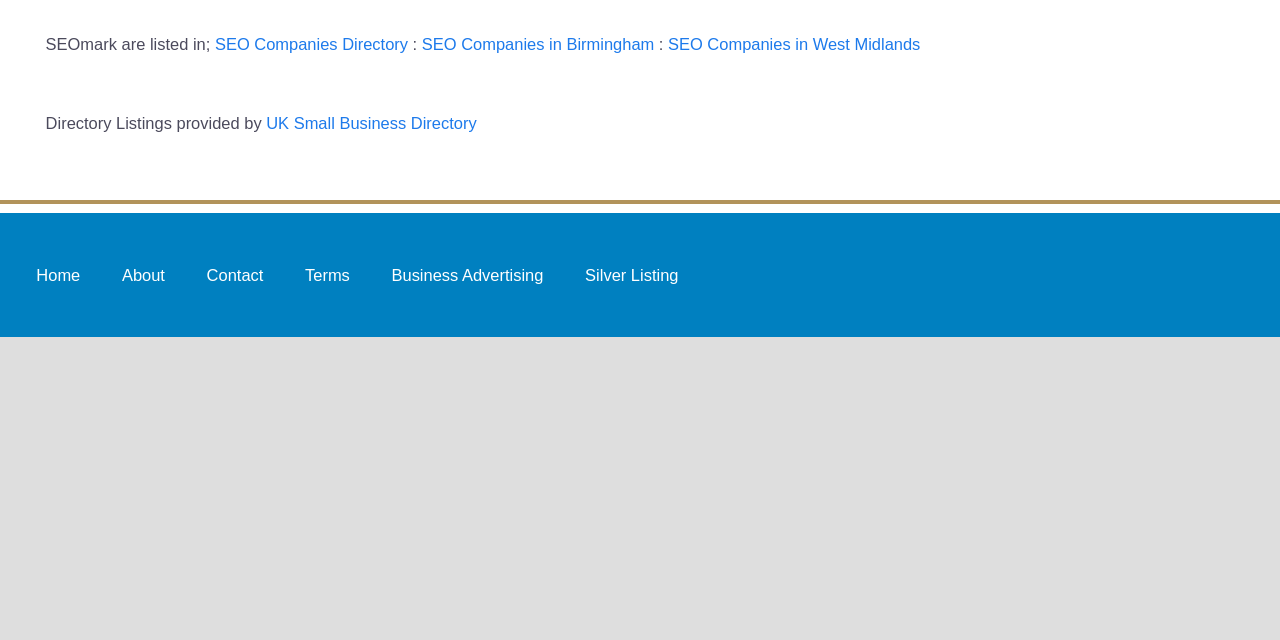Identify the bounding box of the UI element that matches this description: "UK Small Business Directory".

[0.208, 0.178, 0.372, 0.207]